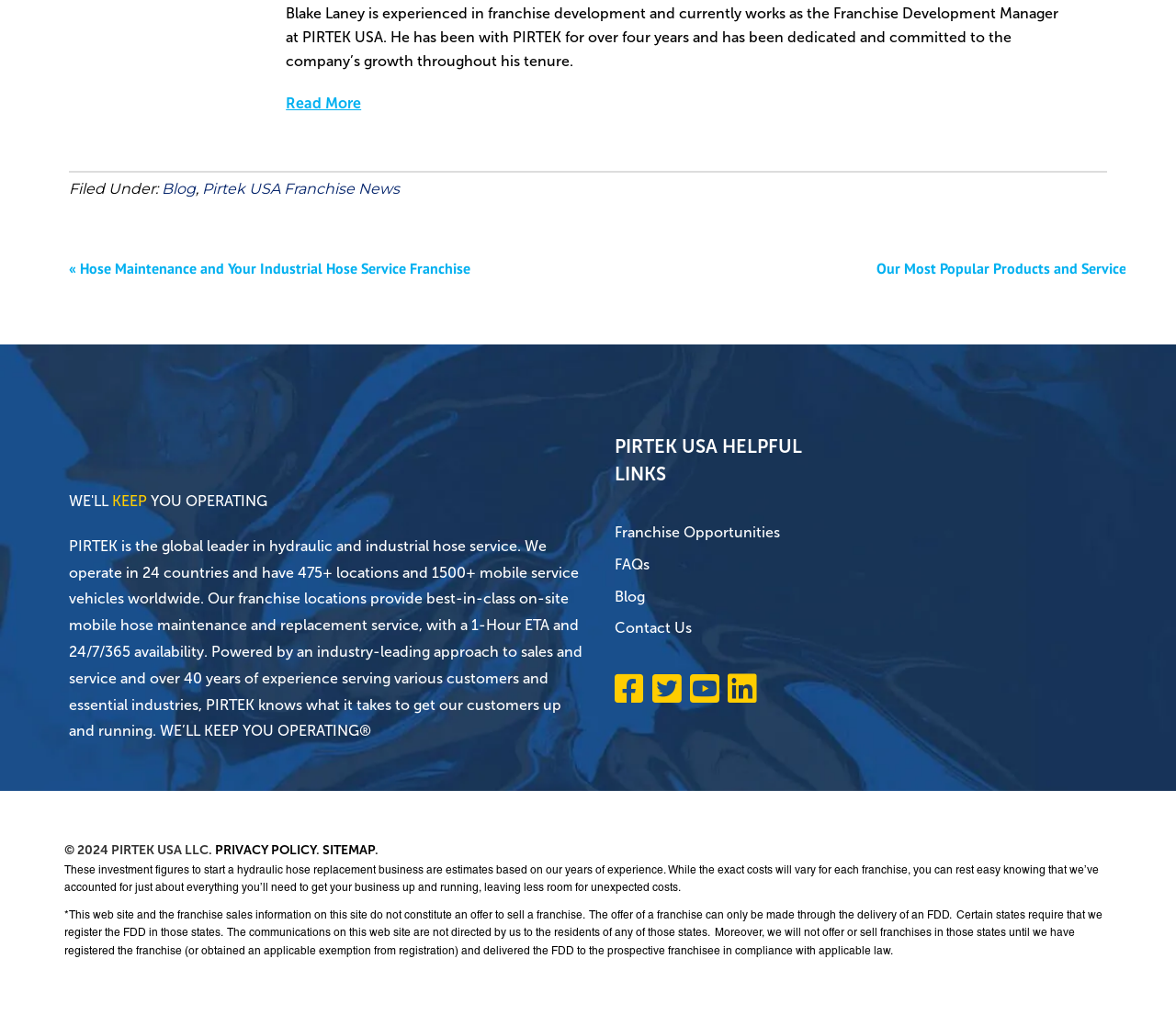Please provide the bounding box coordinates in the format (top-left x, top-left y, bottom-right x, bottom-right y). Remember, all values are floating point numbers between 0 and 1. What is the bounding box coordinate of the region described as: Blog

[0.138, 0.177, 0.166, 0.195]